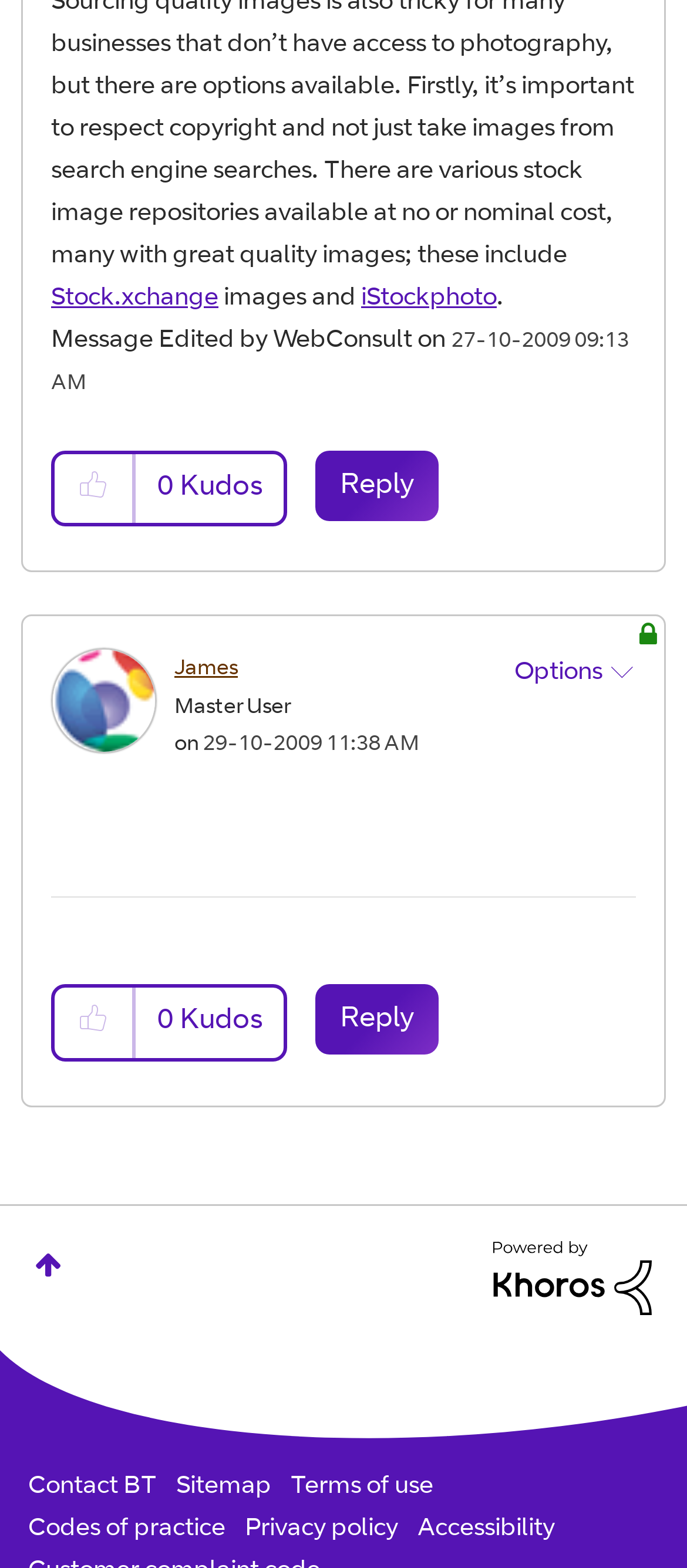What is the username of the post author?
Using the image as a reference, answer with just one word or a short phrase.

James